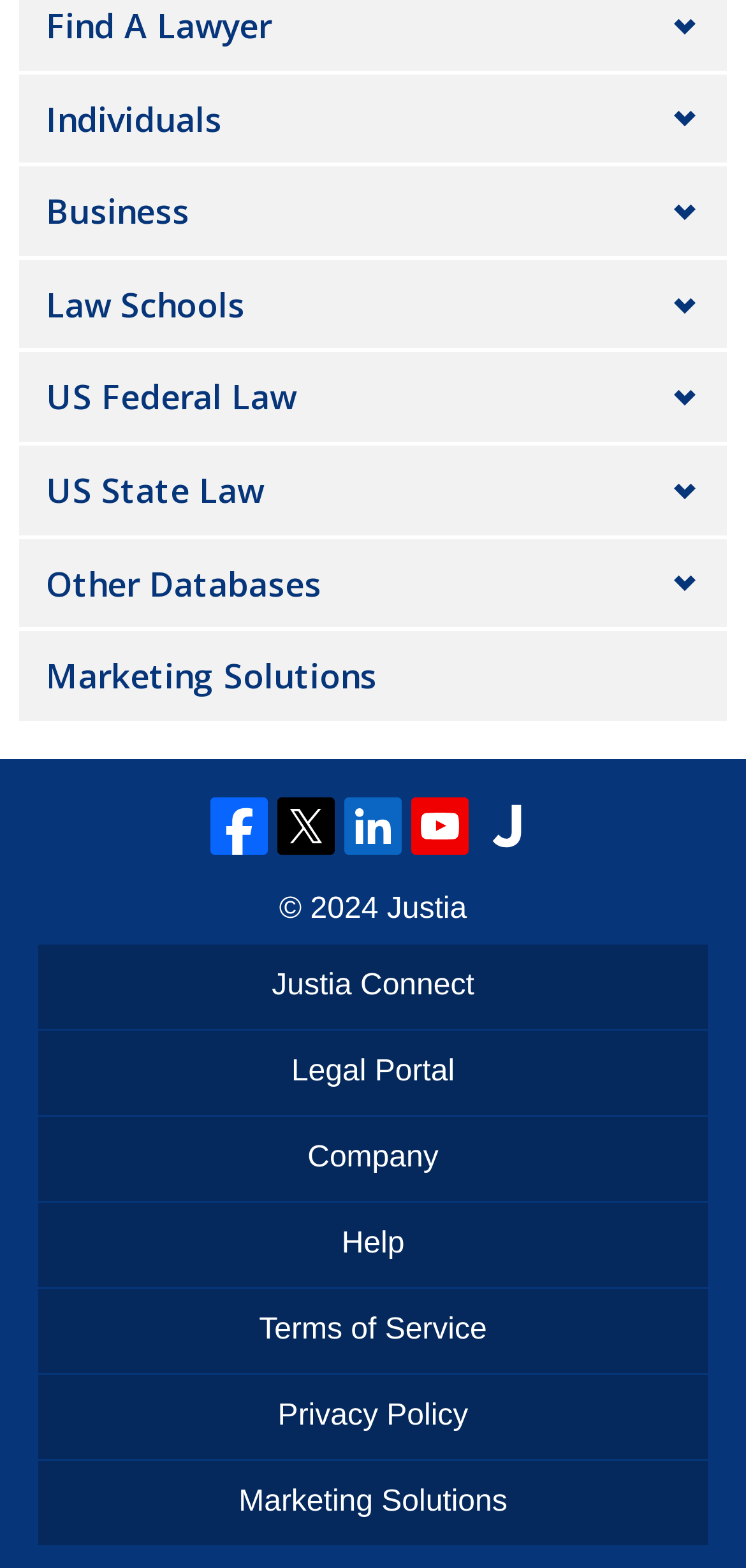Please determine the bounding box coordinates of the element to click on in order to accomplish the following task: "Click on Find A Lawyer". Ensure the coordinates are four float numbers ranging from 0 to 1, i.e., [left, top, right, bottom].

[0.062, 0.001, 0.364, 0.031]